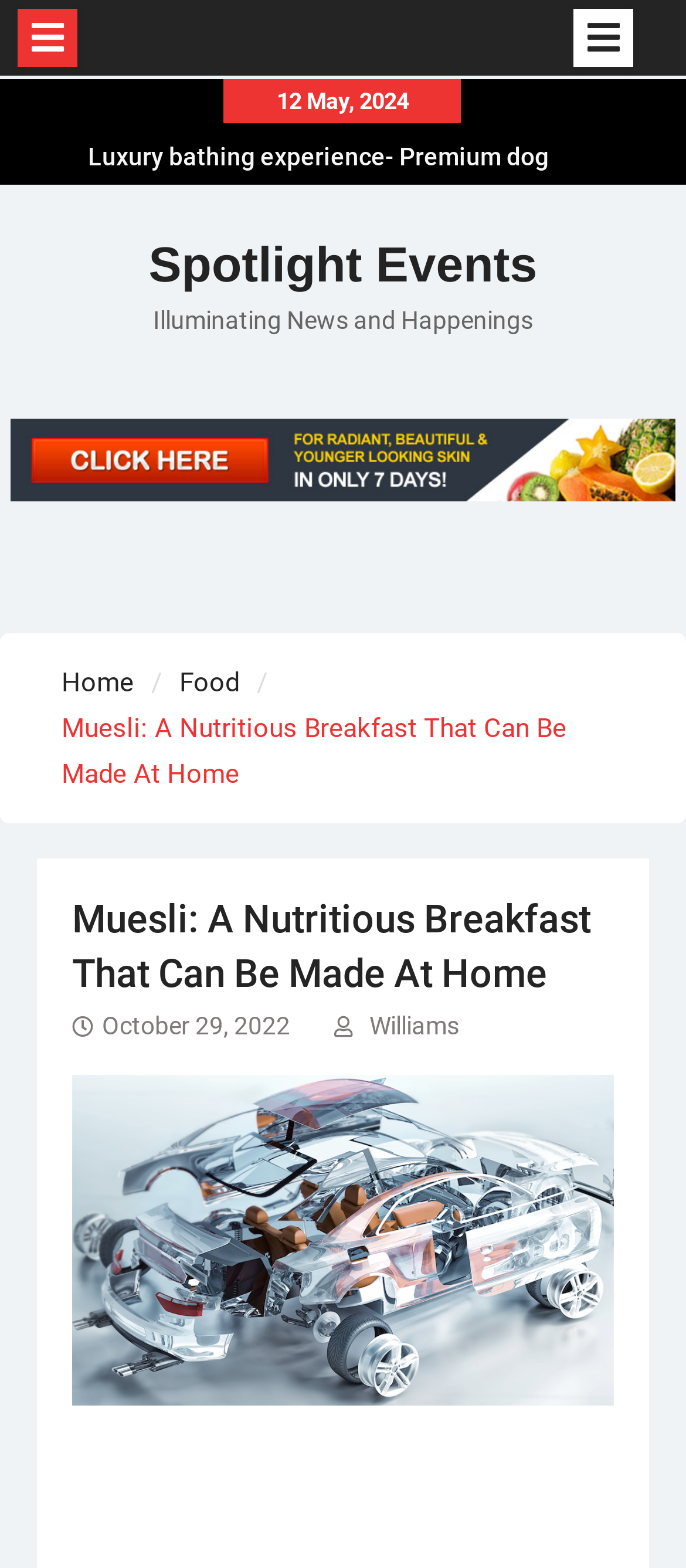Determine the bounding box coordinates of the section I need to click to execute the following instruction: "Click on the 'Get help at Microsoft Q&A' link". Provide the coordinates as four float numbers between 0 and 1, i.e., [left, top, right, bottom].

None